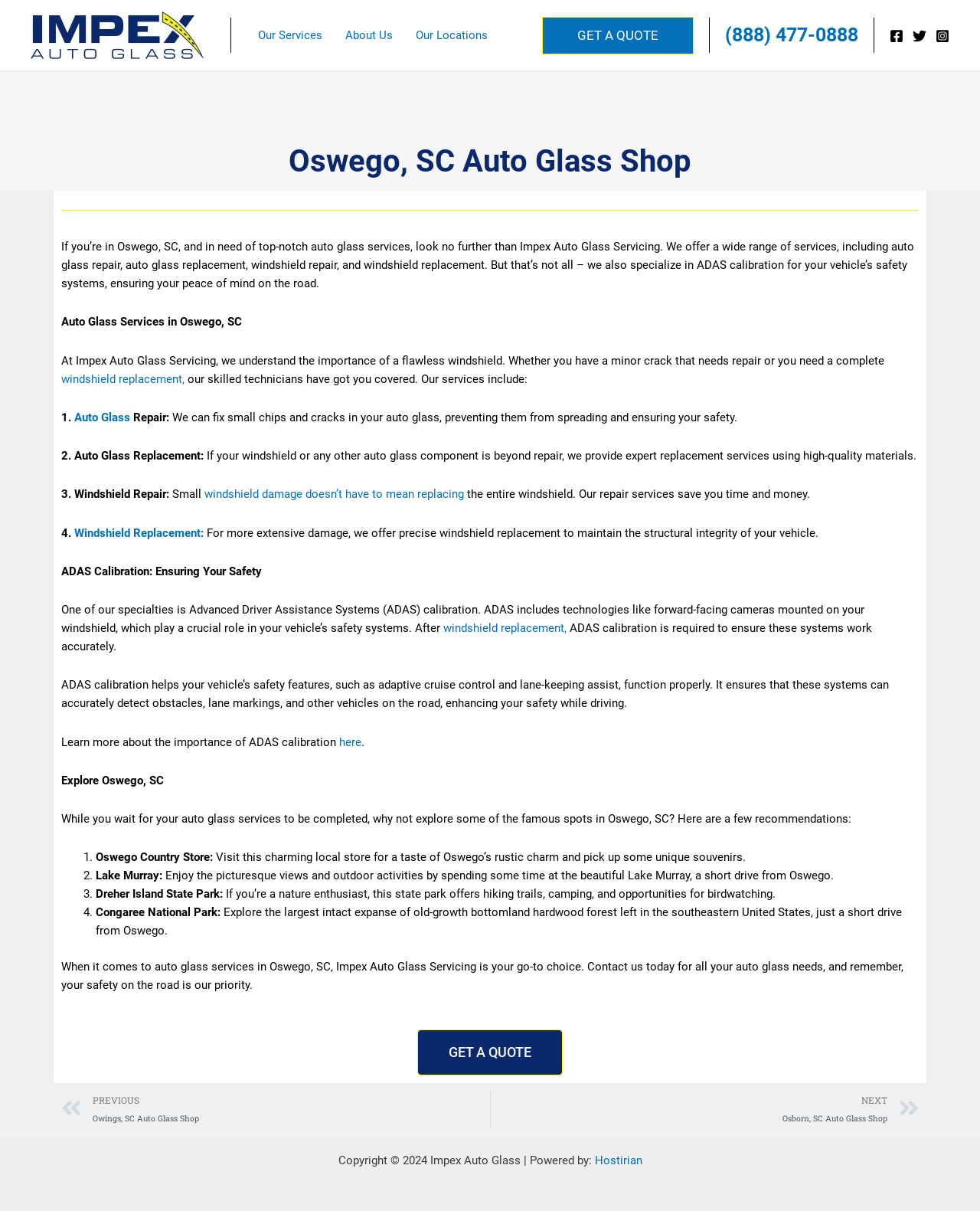Answer the question below in one word or phrase:
What is the importance of ADAS calibration?

Ensures vehicle safety systems work accurately